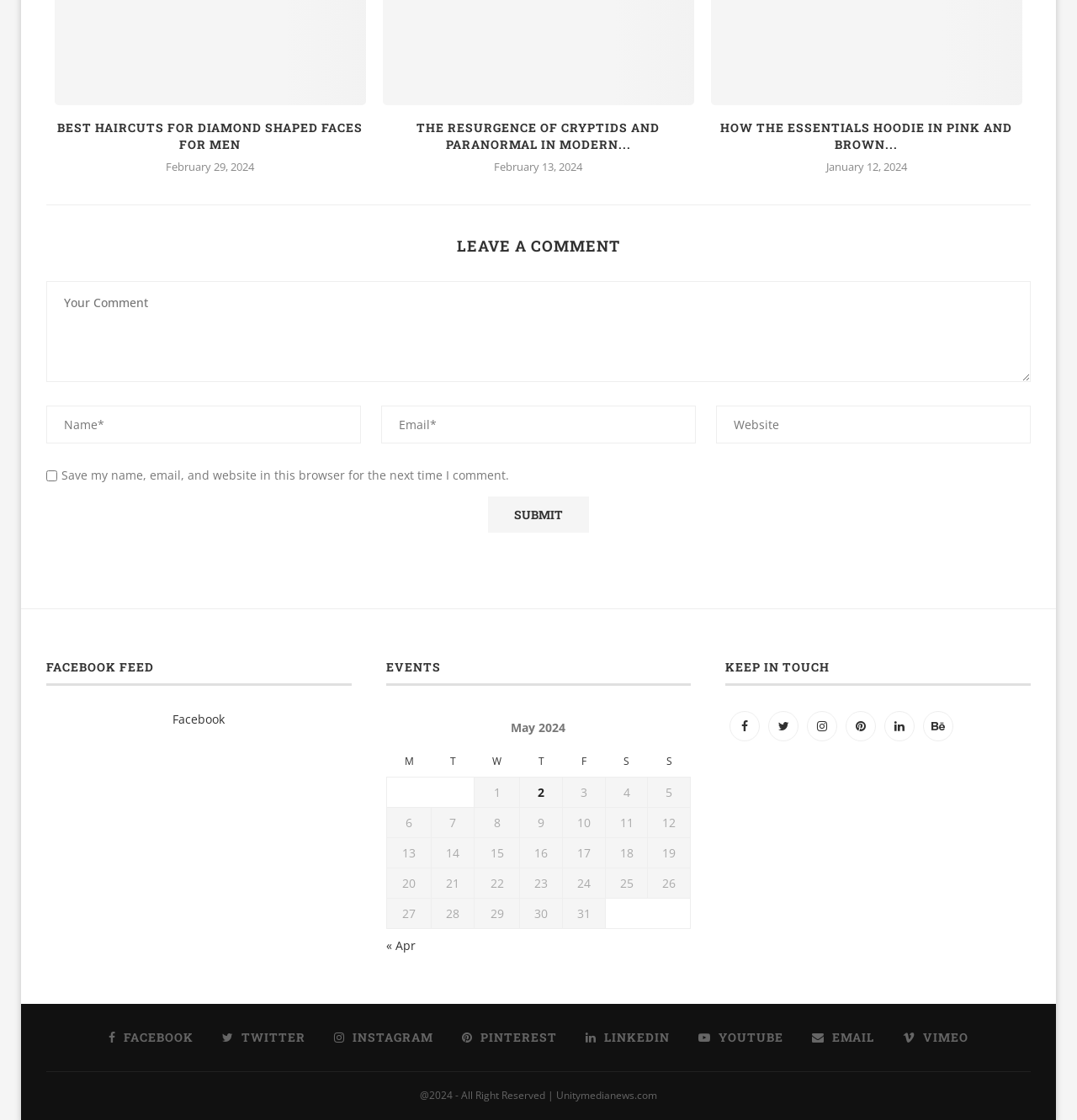Find the bounding box coordinates for the HTML element described as: "February 9, 2023March 30, 2024". The coordinates should consist of four float values between 0 and 1, i.e., [left, top, right, bottom].

None